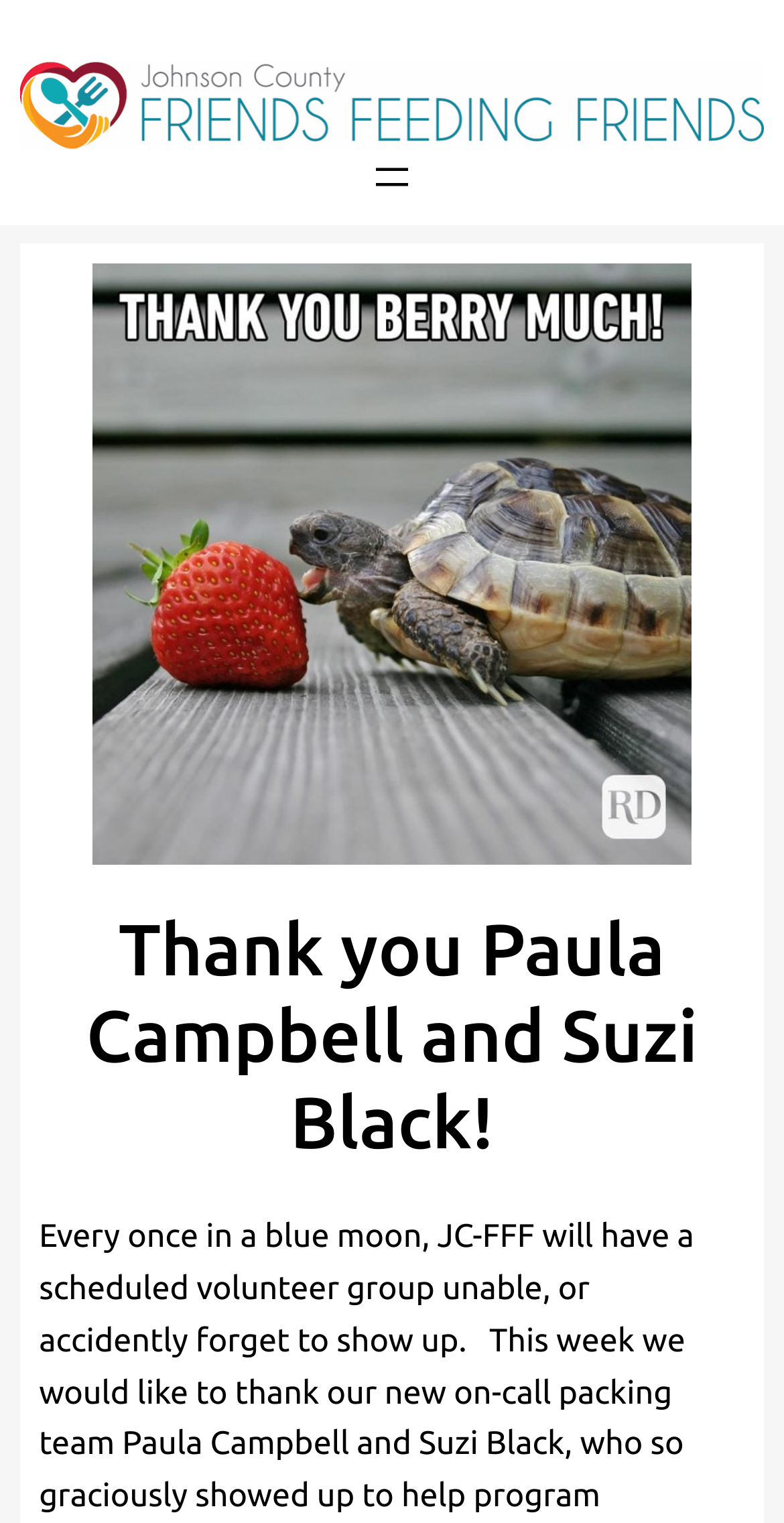From the screenshot, find the bounding box of the UI element matching this description: "aria-label="Open menu"". Supply the bounding box coordinates in the form [left, top, right, bottom], each a float between 0 and 1.

[0.469, 0.101, 0.531, 0.132]